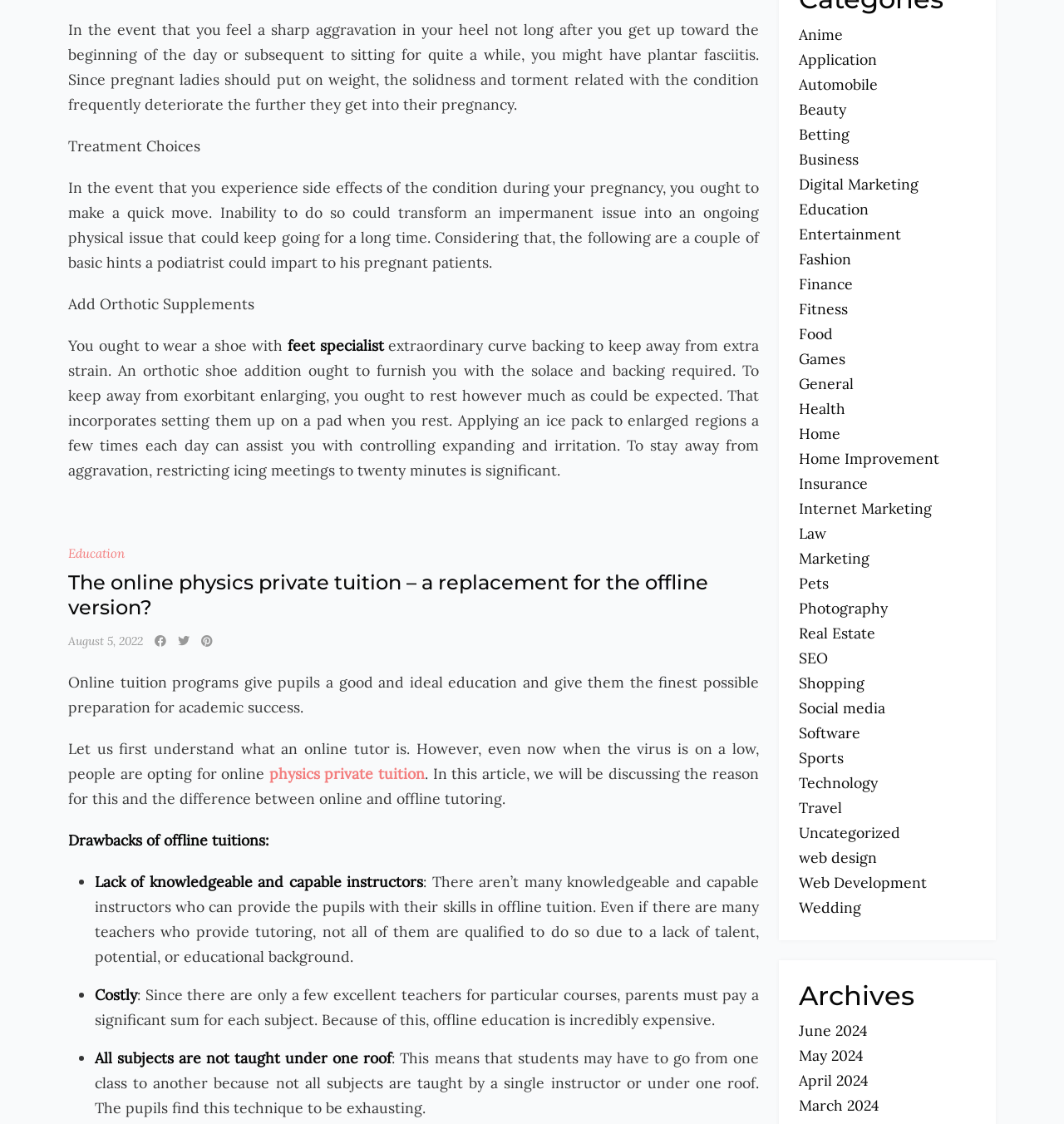With reference to the screenshot, provide a detailed response to the question below:
What is the purpose of wearing a shoe with extra arch support?

According to the article, wearing a shoe with extra arch support is recommended to avoid extra strain, which can help alleviate the symptoms of plantar fasciitis.